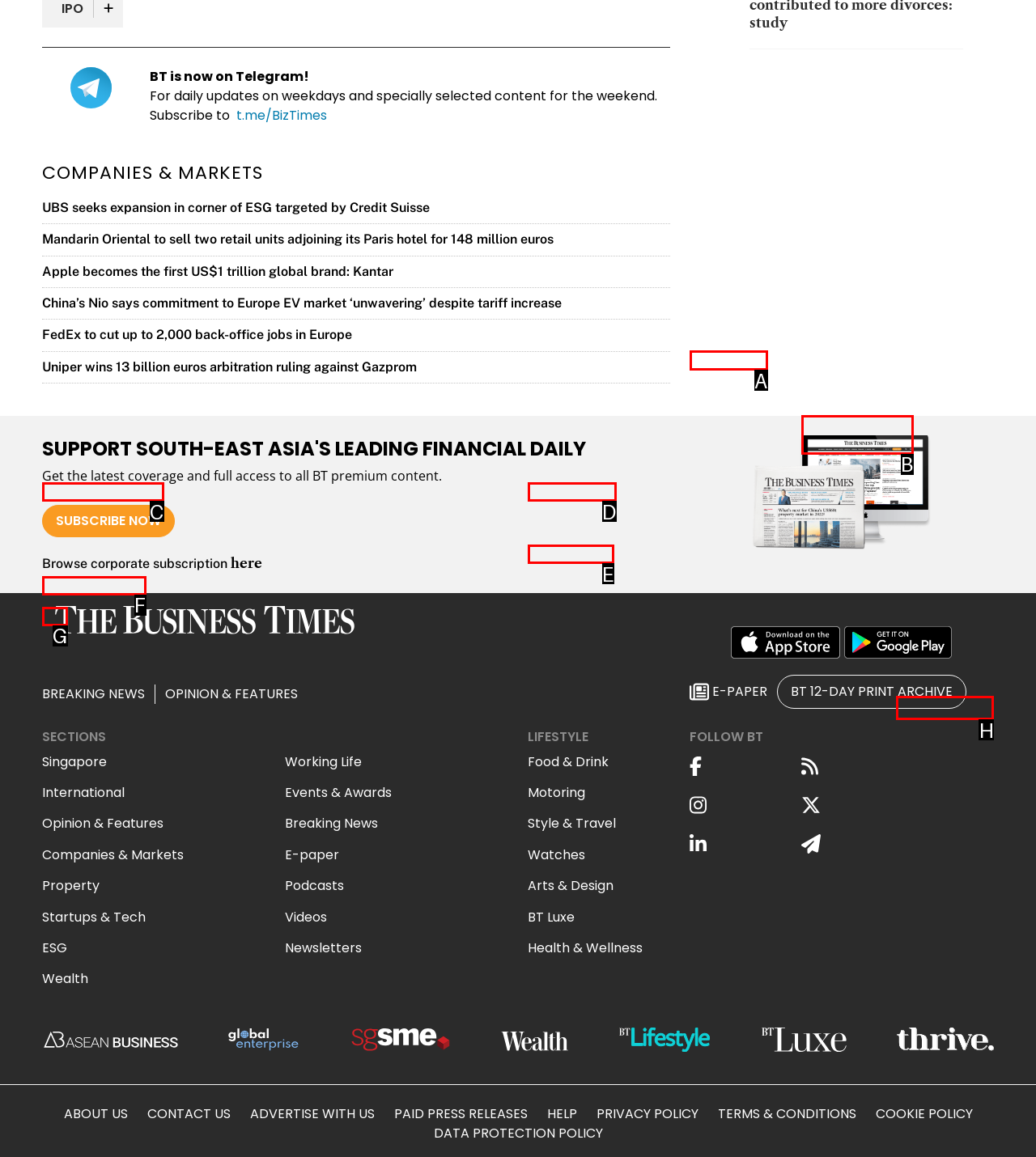Determine which HTML element best fits the description: Arts & Design
Answer directly with the letter of the matching option from the available choices.

E